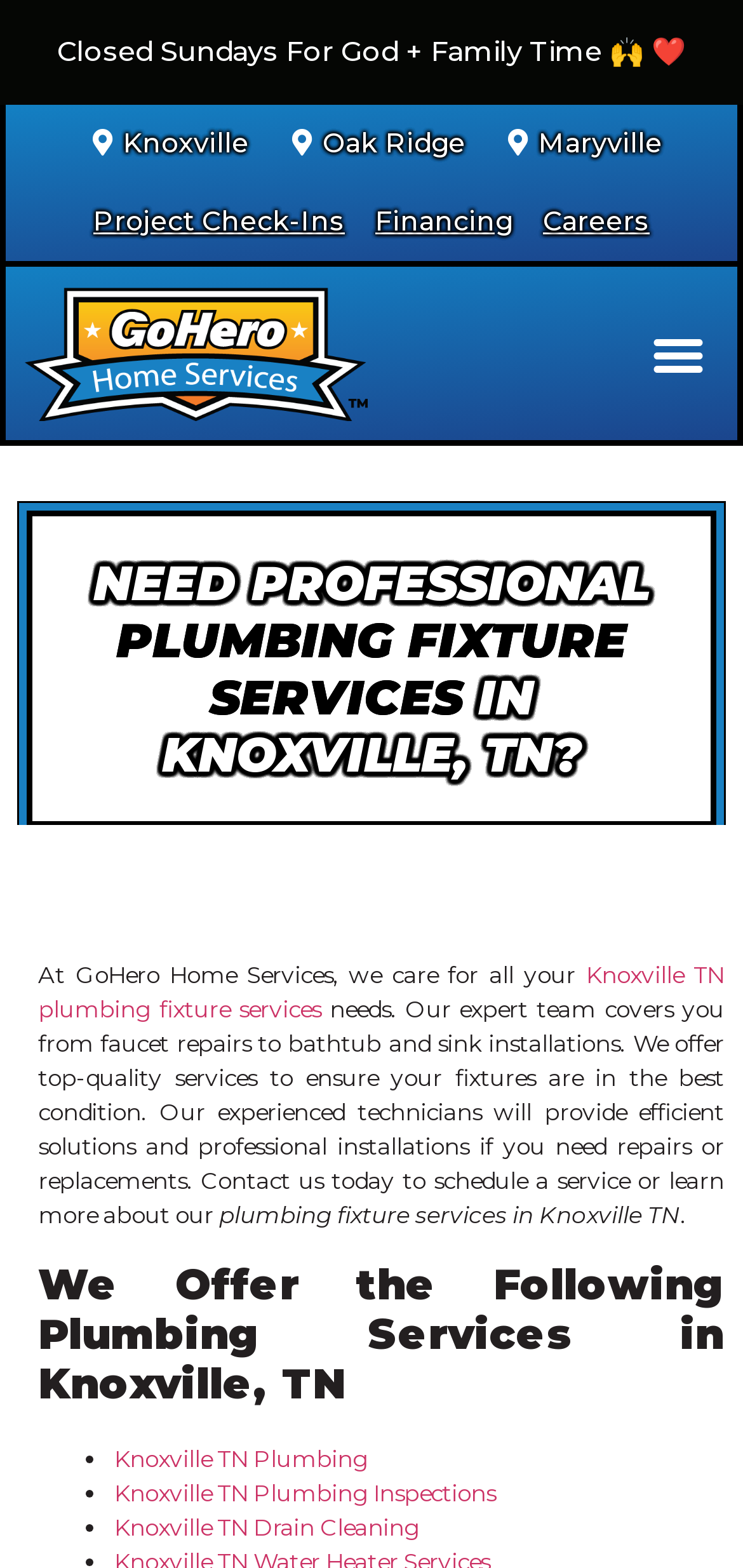Identify the bounding box coordinates of the area that should be clicked in order to complete the given instruction: "Learn more about Knoxville TN plumbing fixture services". The bounding box coordinates should be four float numbers between 0 and 1, i.e., [left, top, right, bottom].

[0.051, 0.613, 0.974, 0.653]